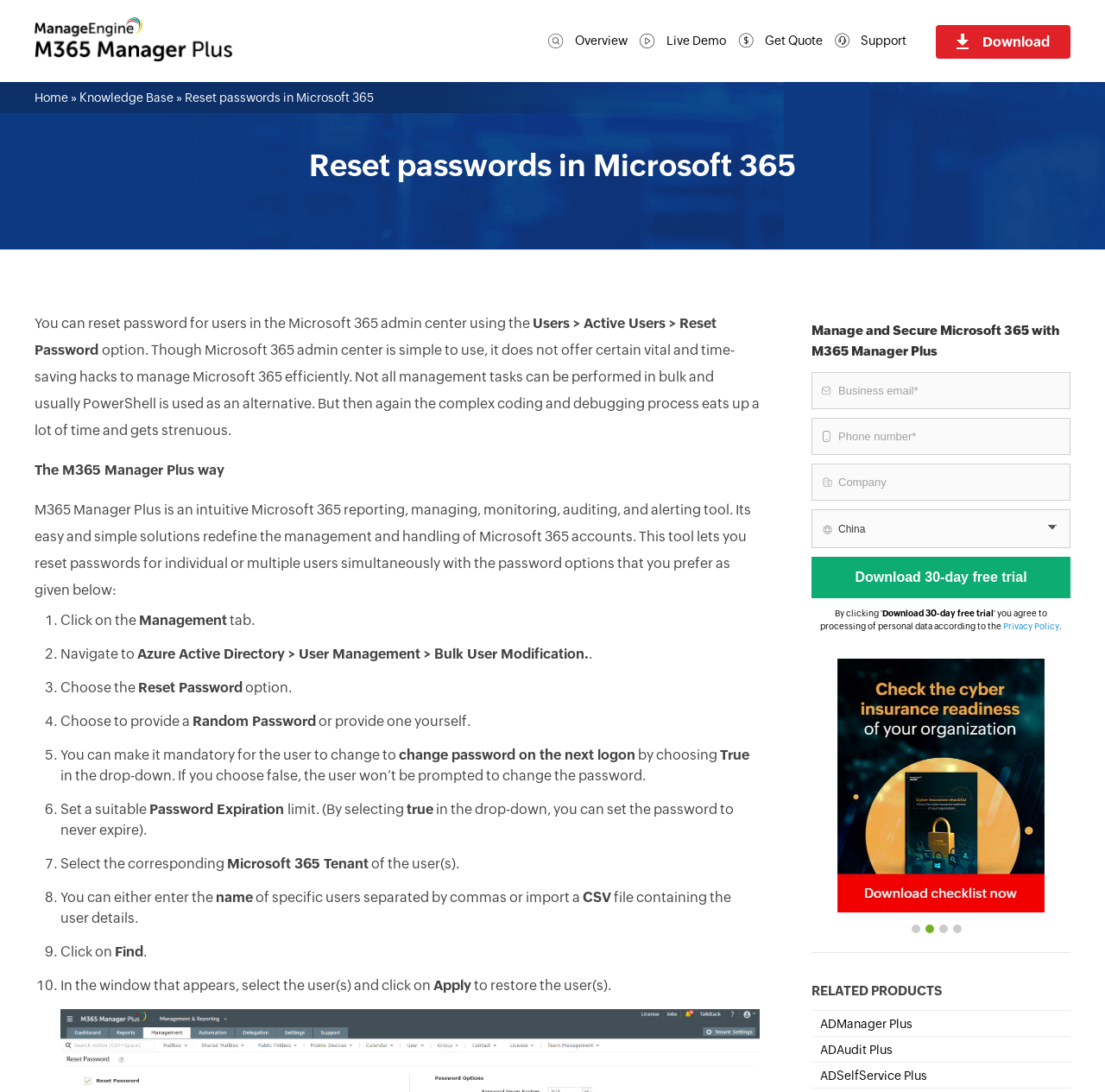Please identify the bounding box coordinates of the element's region that should be clicked to execute the following instruction: "Click on the 'Home' link". The bounding box coordinates must be four float numbers between 0 and 1, i.e., [left, top, right, bottom].

[0.031, 0.083, 0.062, 0.096]